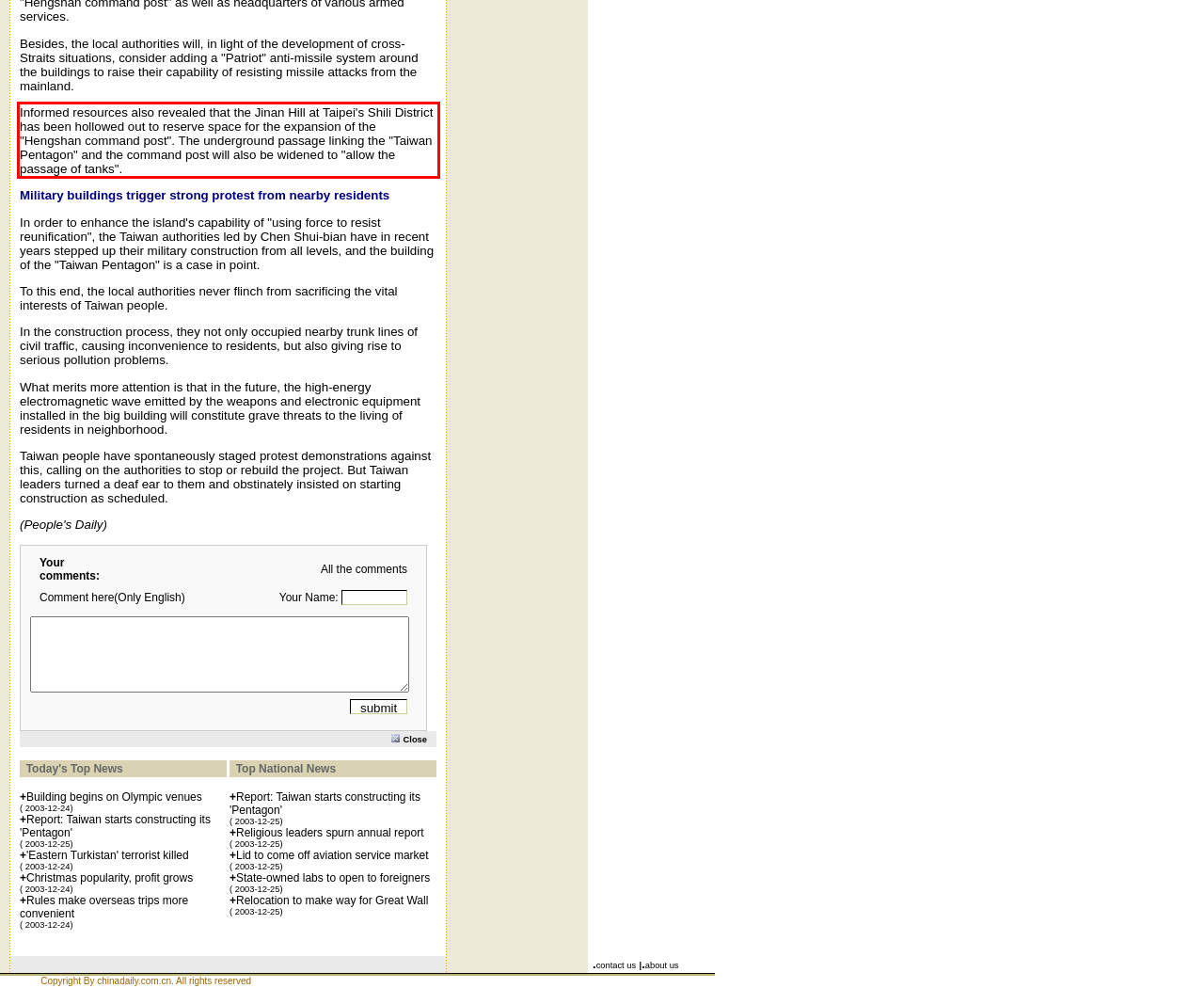You are provided with a screenshot of a webpage that includes a UI element enclosed in a red rectangle. Extract the text content inside this red rectangle.

Informed resources also revealed that the Jinan Hill at Taipei's Shili District has been hollowed out to reserve space for the expansion of the "Hengshan command post". The underground passage linking the "Taiwan Pentagon" and the command post will also be widened to "allow the passage of tanks".